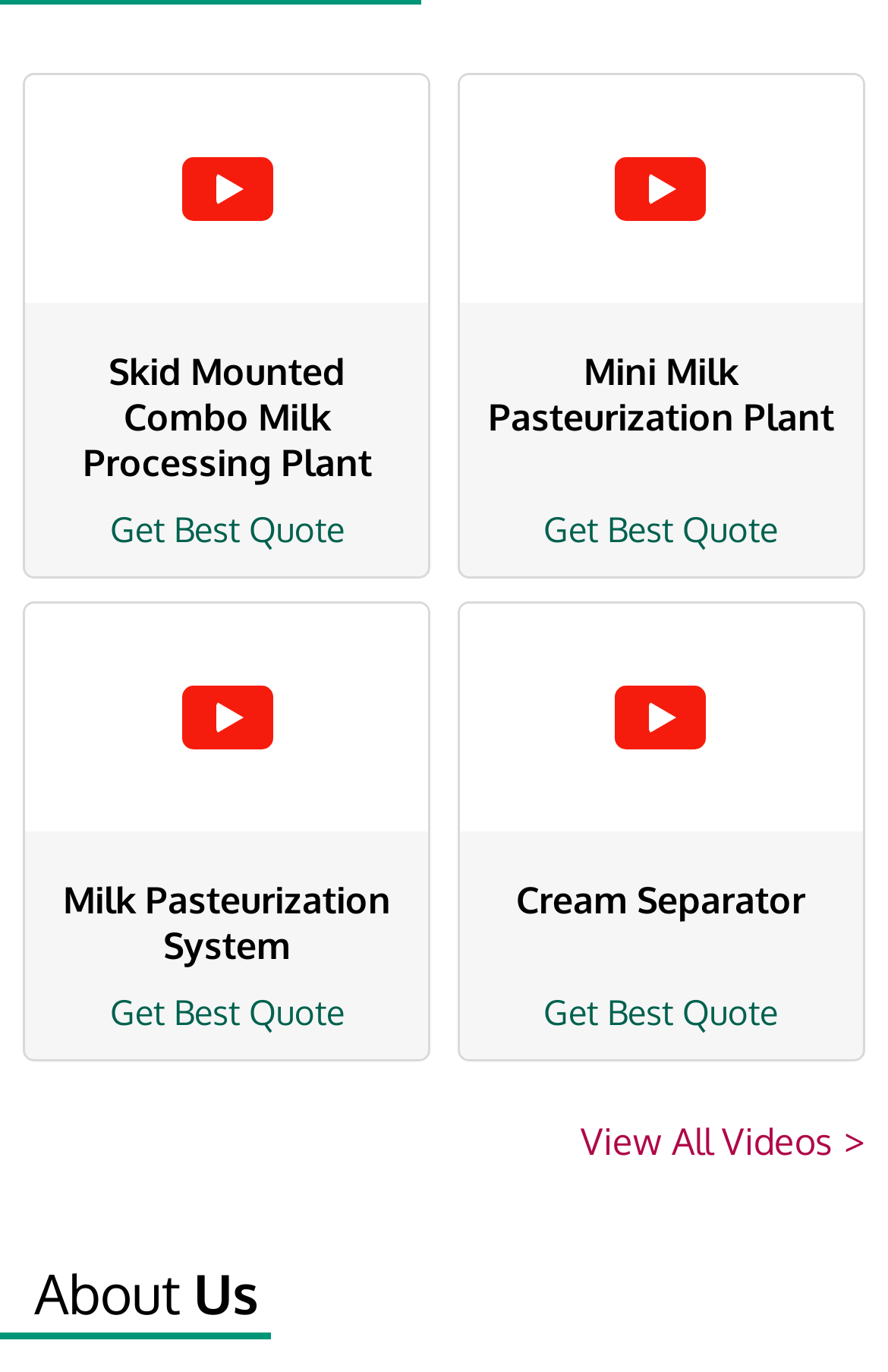Could you find the bounding box coordinates of the clickable area to complete this instruction: "View all videos"?

[0.654, 0.815, 0.974, 0.852]